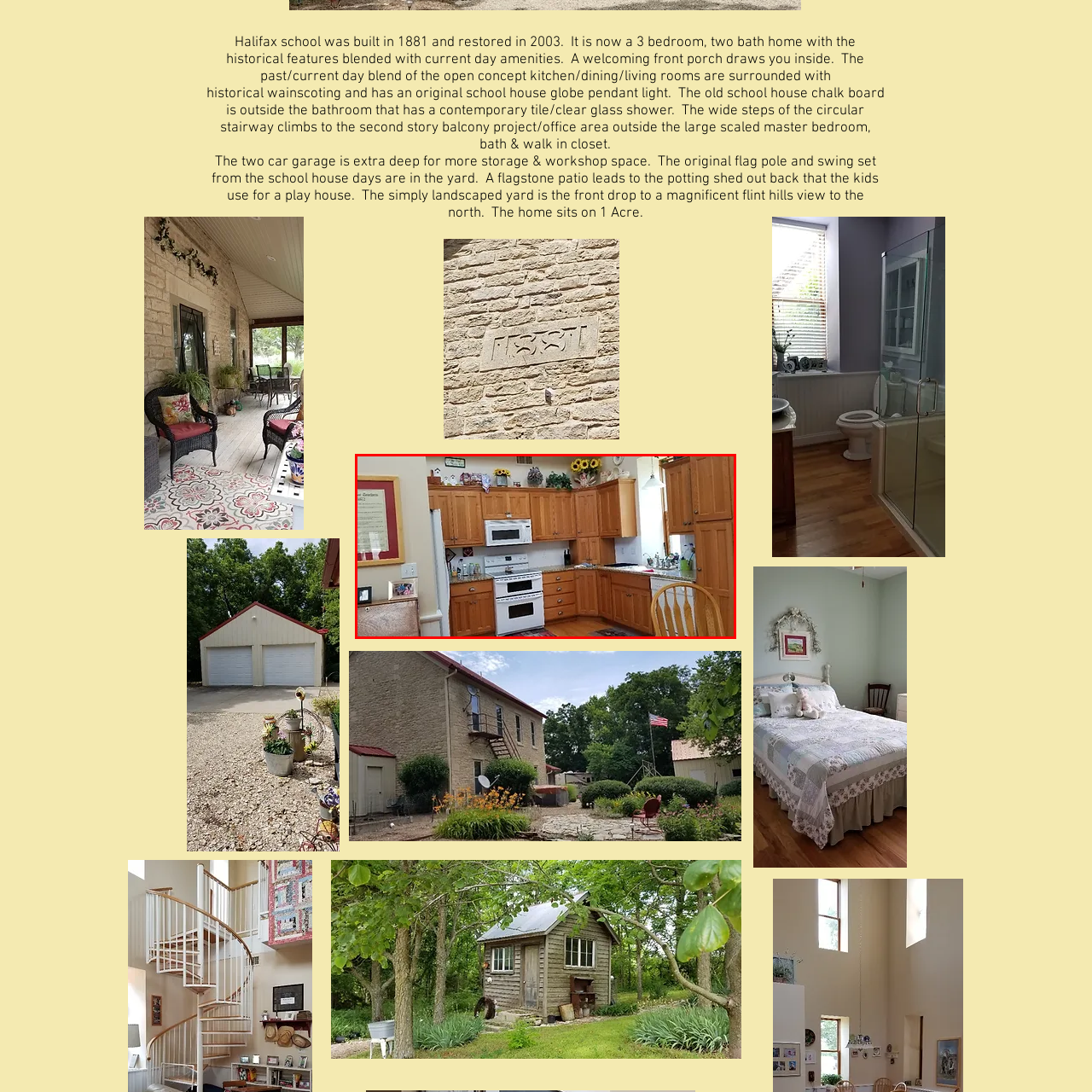Focus on the content within the red box and provide a succinct answer to this question using just one word or phrase: 
What color is the oven?

White